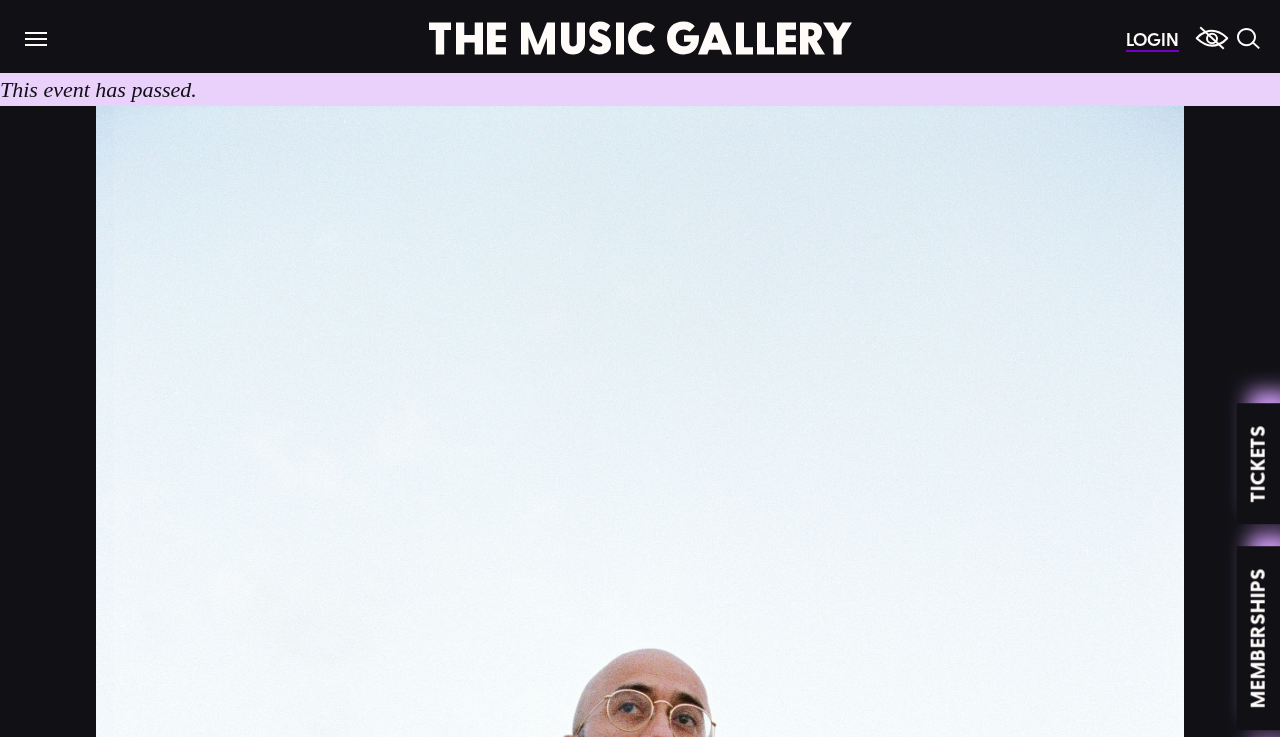Given the element description Tickets, identify the bounding box coordinates for the UI element on the webpage screenshot. The format should be (top-left x, top-left y, bottom-right x, bottom-right y), with values between 0 and 1.

[0.966, 0.547, 1.0, 0.711]